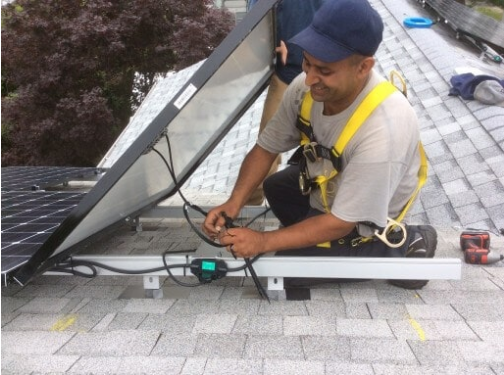What is the engineer connecting?
Answer the question in as much detail as possible.

The engineer is focused on connecting wires beneath one of the solar panels, which suggests the hands-on nature of their work in renewable energy.